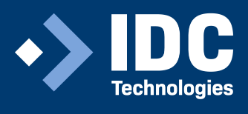Carefully examine the image and provide an in-depth answer to the question: What type of font is used for the word 'Technologies'?

The caption specifies that the word 'Technologies' is rendered in a modern sans-serif font, which implies that the font style is clean, simple, and lacks serif features.